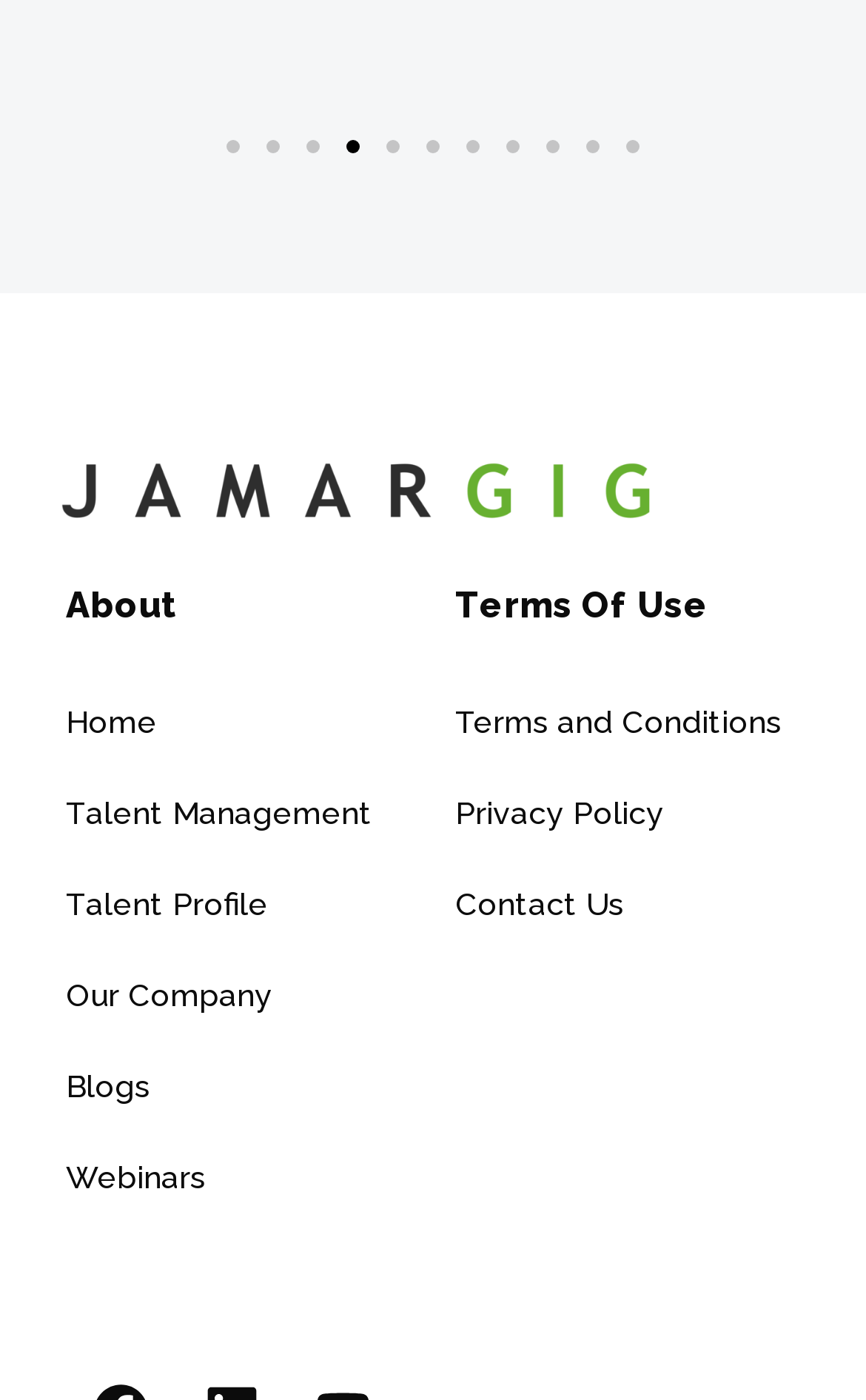What is the heading above the second menu?
Look at the image and provide a detailed response to the question.

The heading above the second navigation menu is 'Terms Of Use', which is located at the bottom right corner of the webpage.